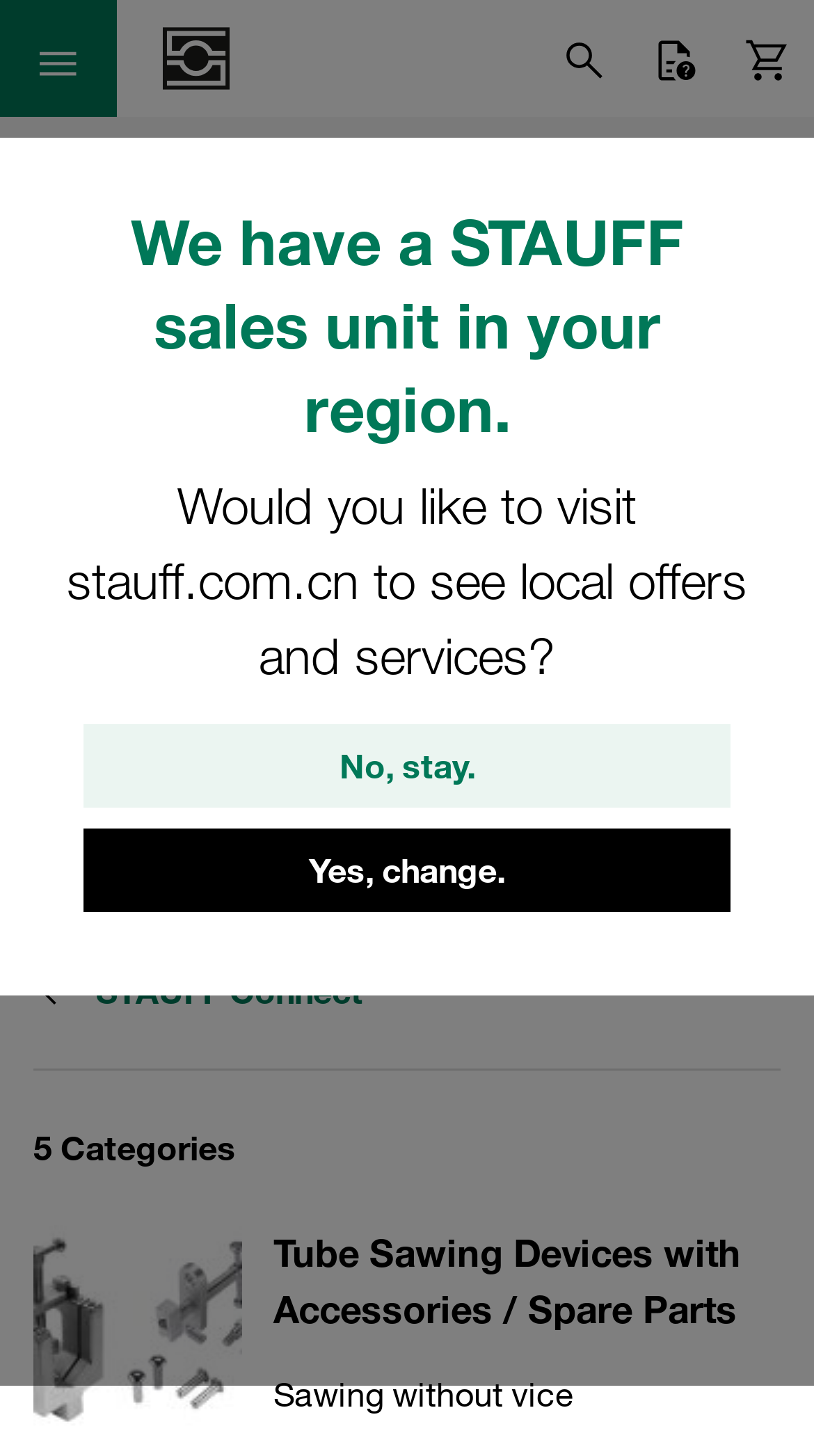Given the element description, predict the bounding box coordinates in the format (top-left x, top-left y, bottom-right x, bottom-right y). Make sure all values are between 0 and 1. Here is the element description: STAUFF Connect

[0.041, 0.664, 0.446, 0.698]